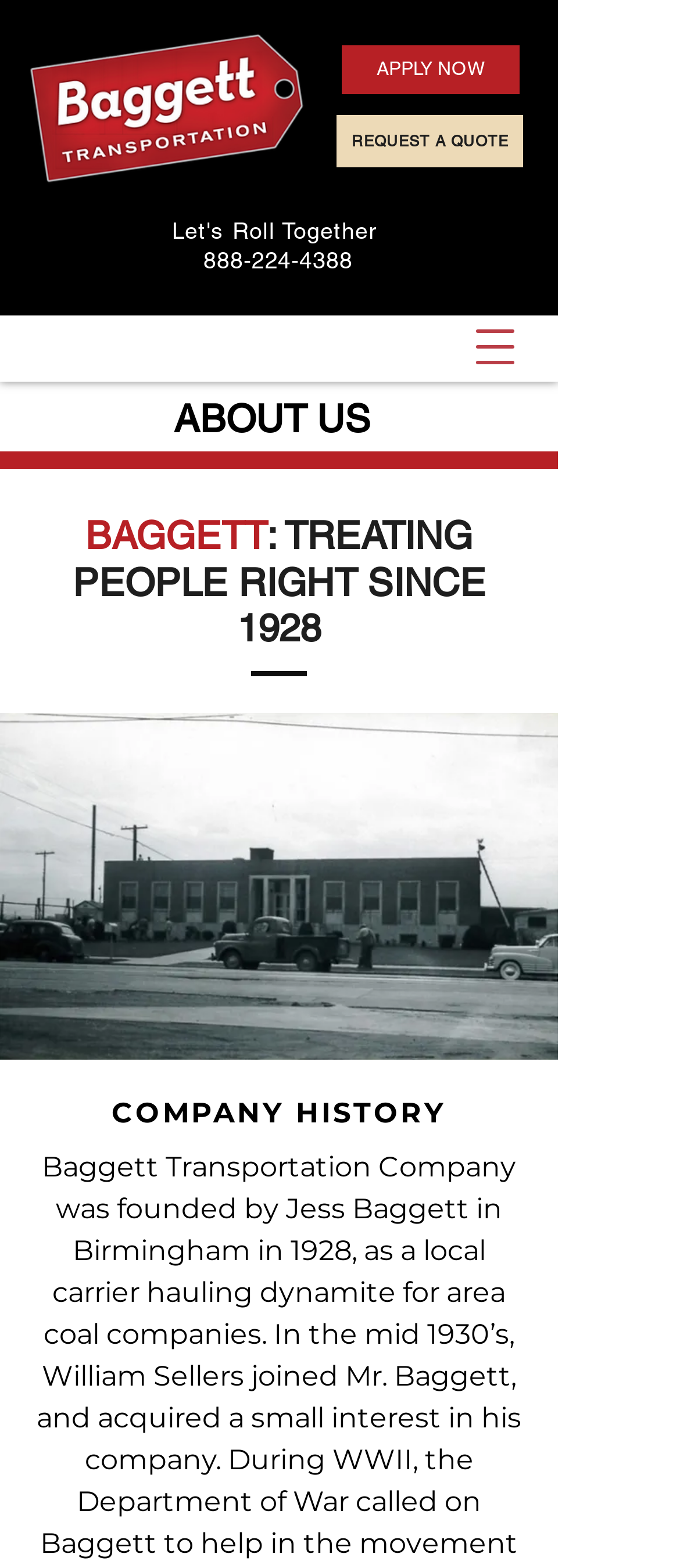Answer the question in a single word or phrase:
What is the company's service?

Transportation